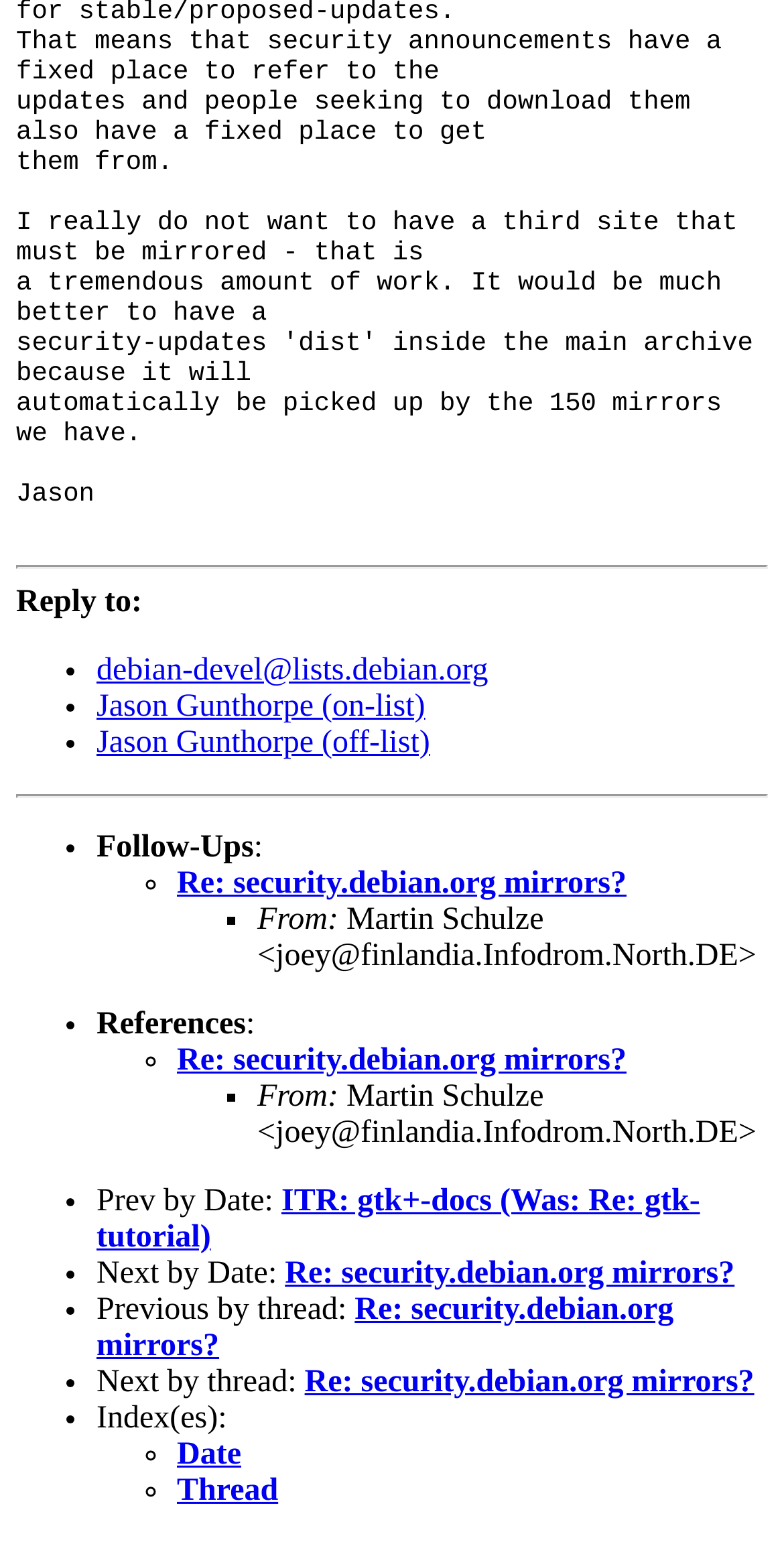What is the email address of Jason Gunthorpe?
Using the image, answer in one word or phrase.

Jason Gunthorpe (on-list) and Jason Gunthorpe (off-list)